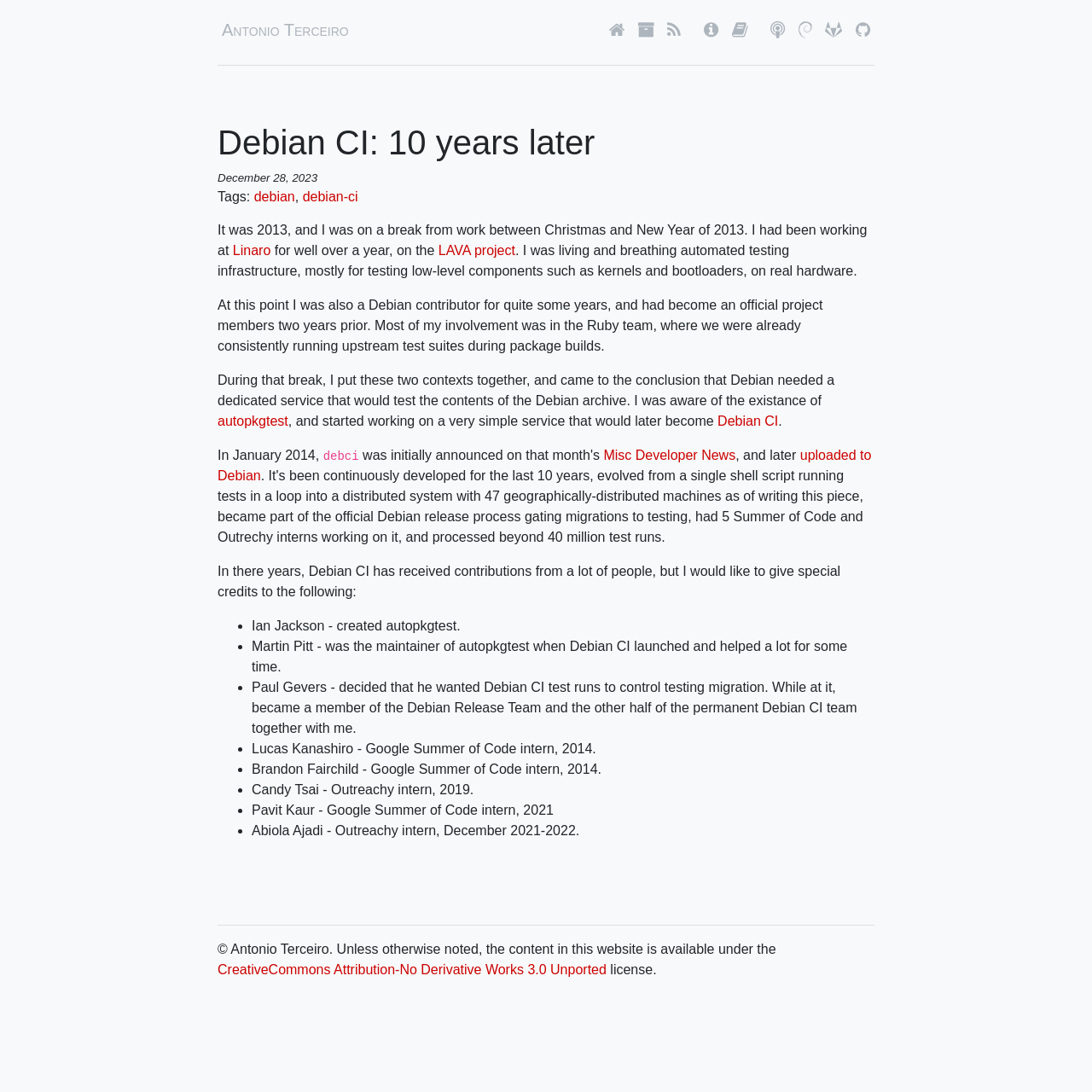Provide the bounding box coordinates for the area that should be clicked to complete the instruction: "Go to the Debian CI team member Paul Gevers' page".

[0.23, 0.623, 0.785, 0.673]